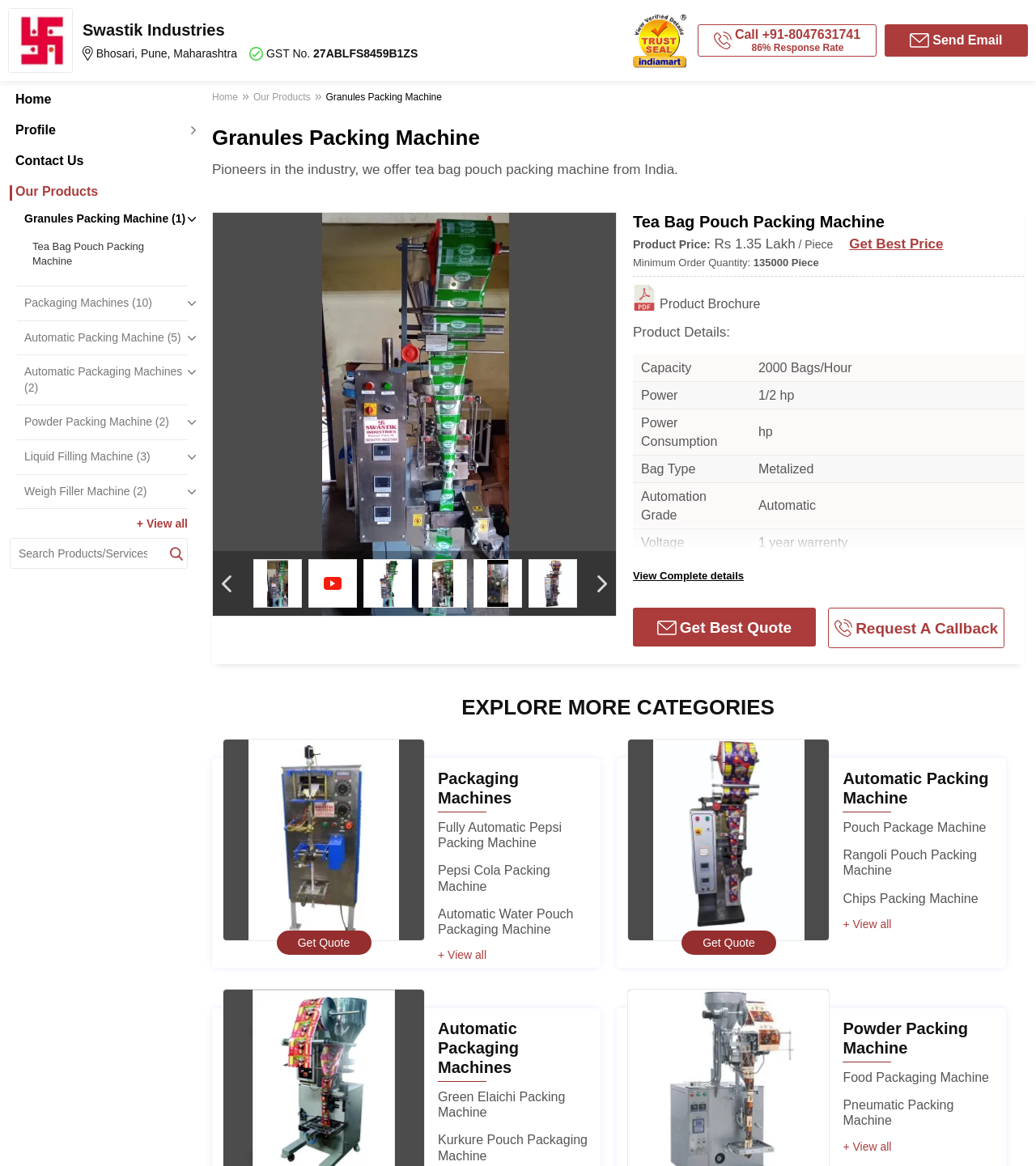What is the automation grade of the Tea Bag Pouch Packing Machine?
Answer the question with a detailed and thorough explanation.

The automation grade of the Tea Bag Pouch Packing Machine can be found in the product details section, in the table where it is written as 'Automation Grade: Automatic'.